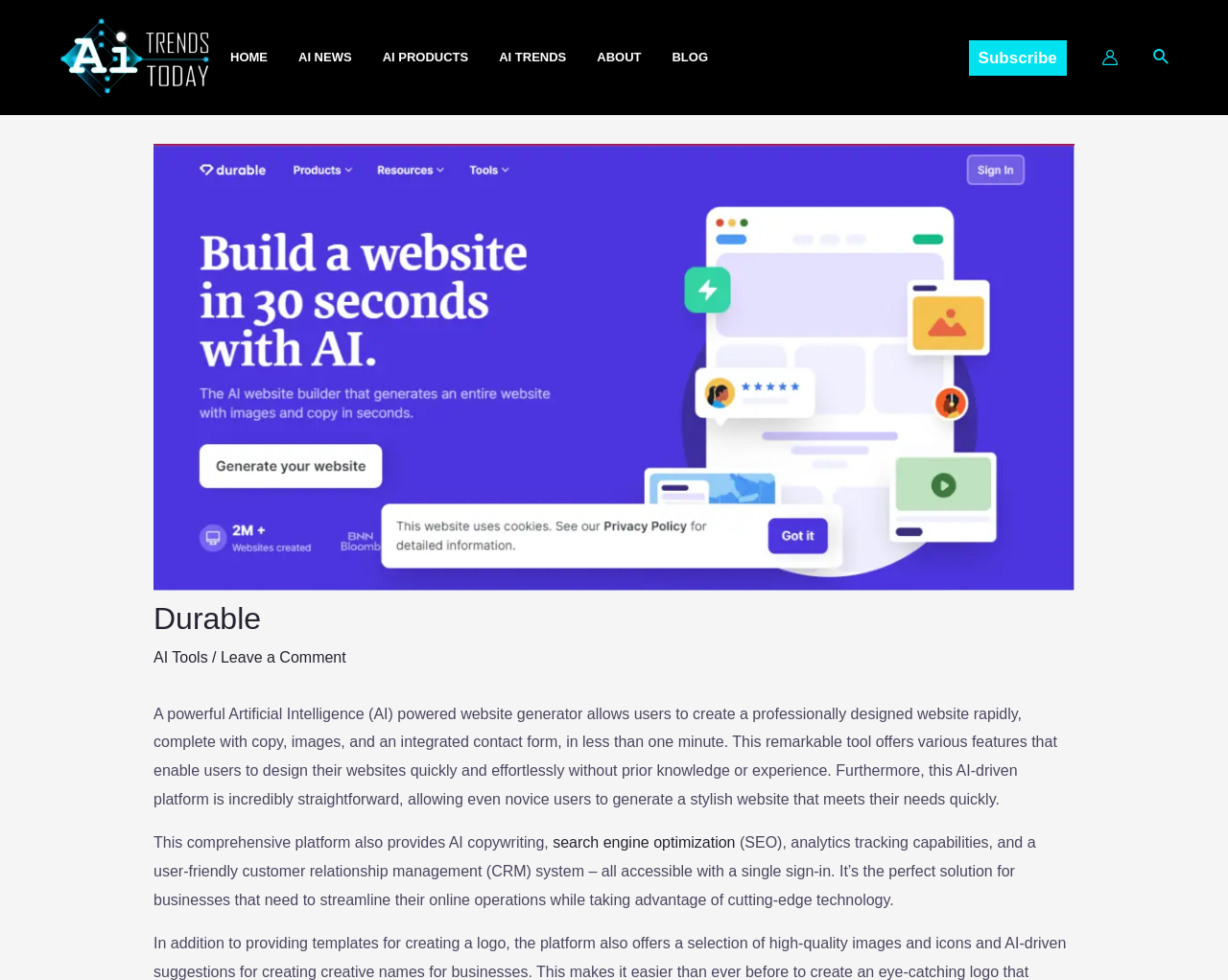Give an extensive and precise description of the webpage.

The webpage is about a company that offers durable and quality products, emphasizing trustworthiness and satisfaction. At the top left, there is a logo with a link and an image. Below the logo, a navigation menu spans across the top of the page, featuring links to different sections of the website, including "HOME", "AI NEWS", "AI PRODUCTS", "AI TRENDS", "ABOUT", and "BLOG".

On the top right, there are three links: "Subscribe", "Account icon link" with an accompanying image, and "Search icon link" with an image. Below these links, a large header section takes up most of the page, featuring a prominent image with the text "Durable" and a heading with the same text. 

Inside the header section, there are links to "AI Tools" and "Leave a Comment", separated by a slash. Below these links, a large block of text describes the benefits of using an AI-powered website generator, highlighting its features and ease of use. The text also mentions the platform's capabilities, including AI copywriting, search engine optimization, analytics tracking, and a customer relationship management system.